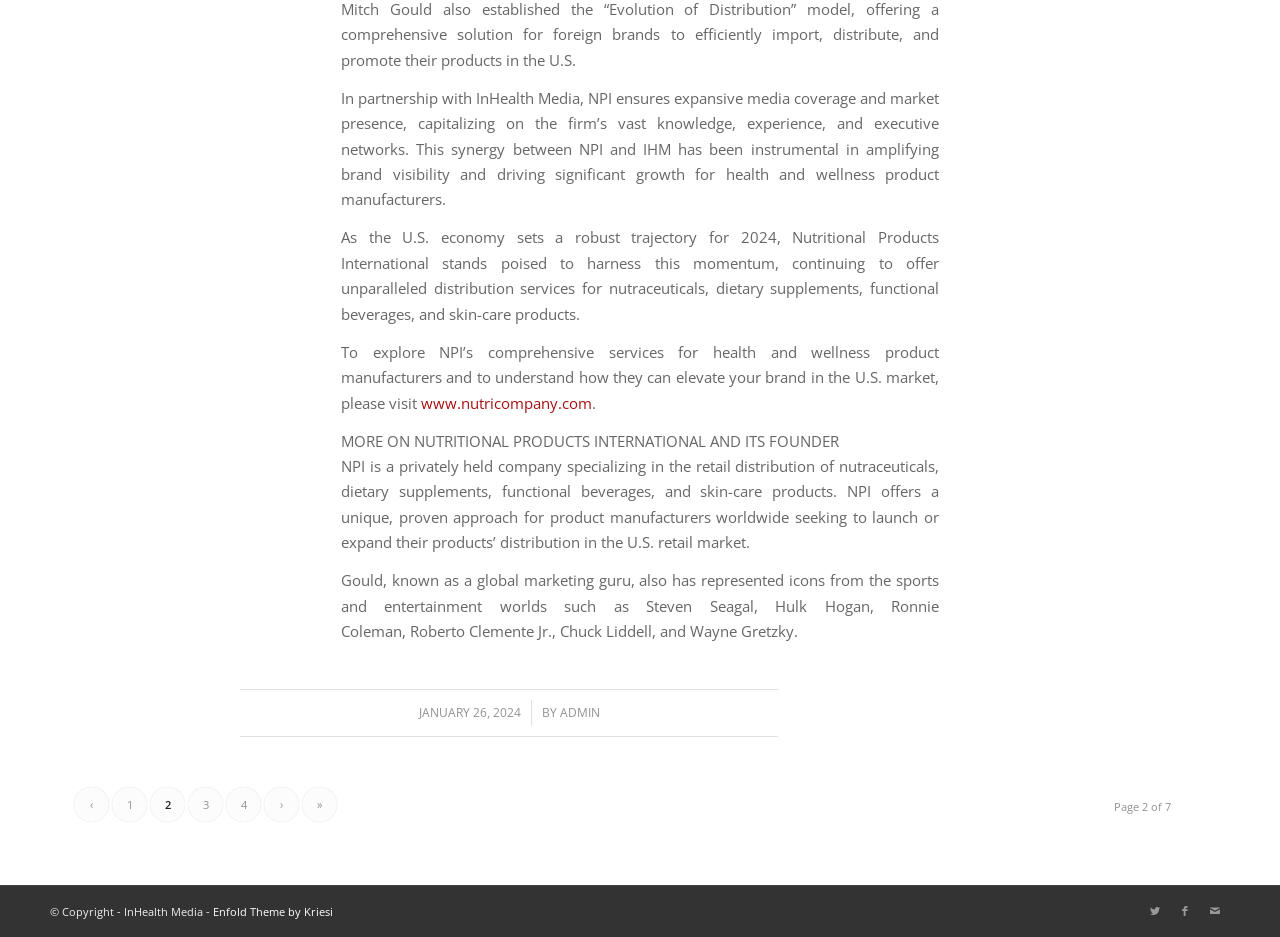Who is the founder of NPI?
Using the information presented in the image, please offer a detailed response to the question.

Although the webpage mentions the founder's name, Gould, it does not explicitly state that he is the founder of NPI. Gould is described as a global marketing guru who has represented icons from the sports and entertainment worlds.